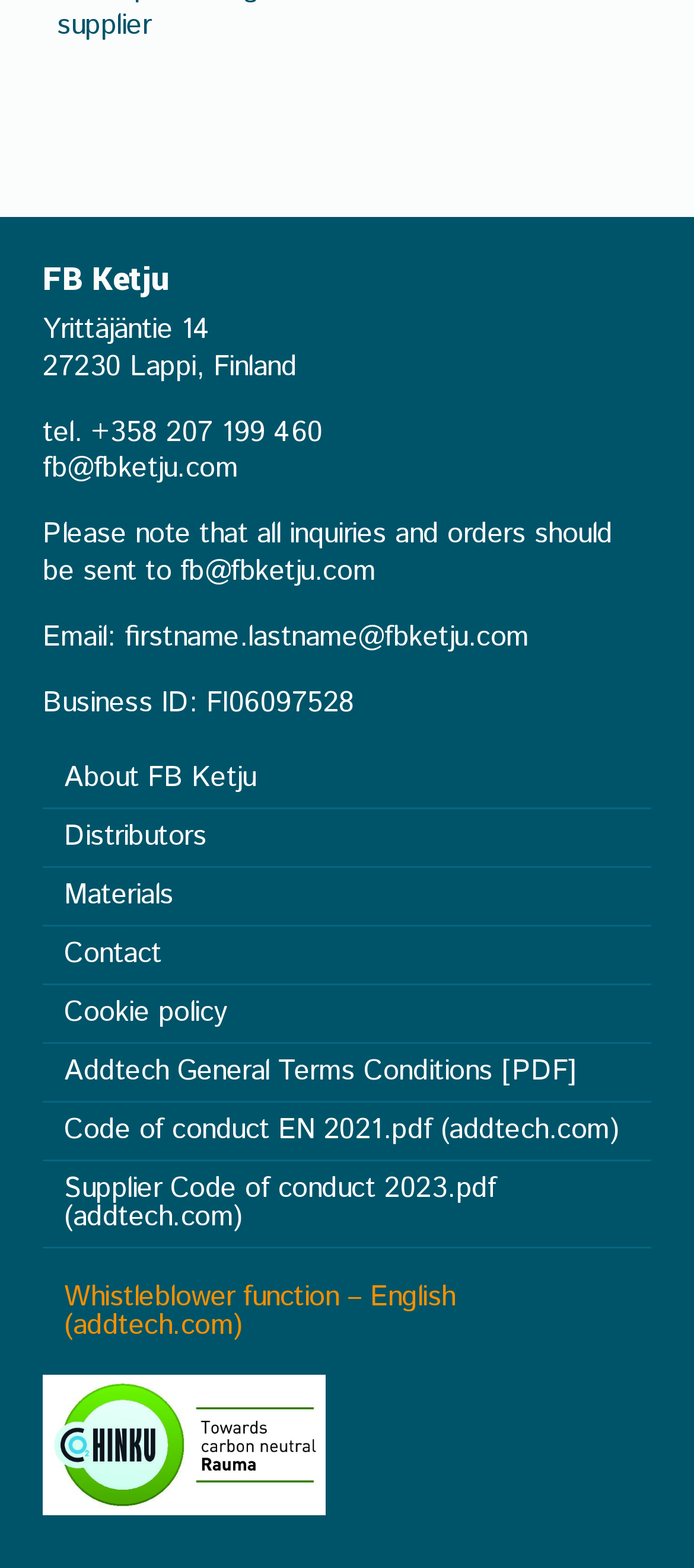Given the element description "Materials", identify the bounding box of the corresponding UI element.

[0.062, 0.554, 0.938, 0.59]